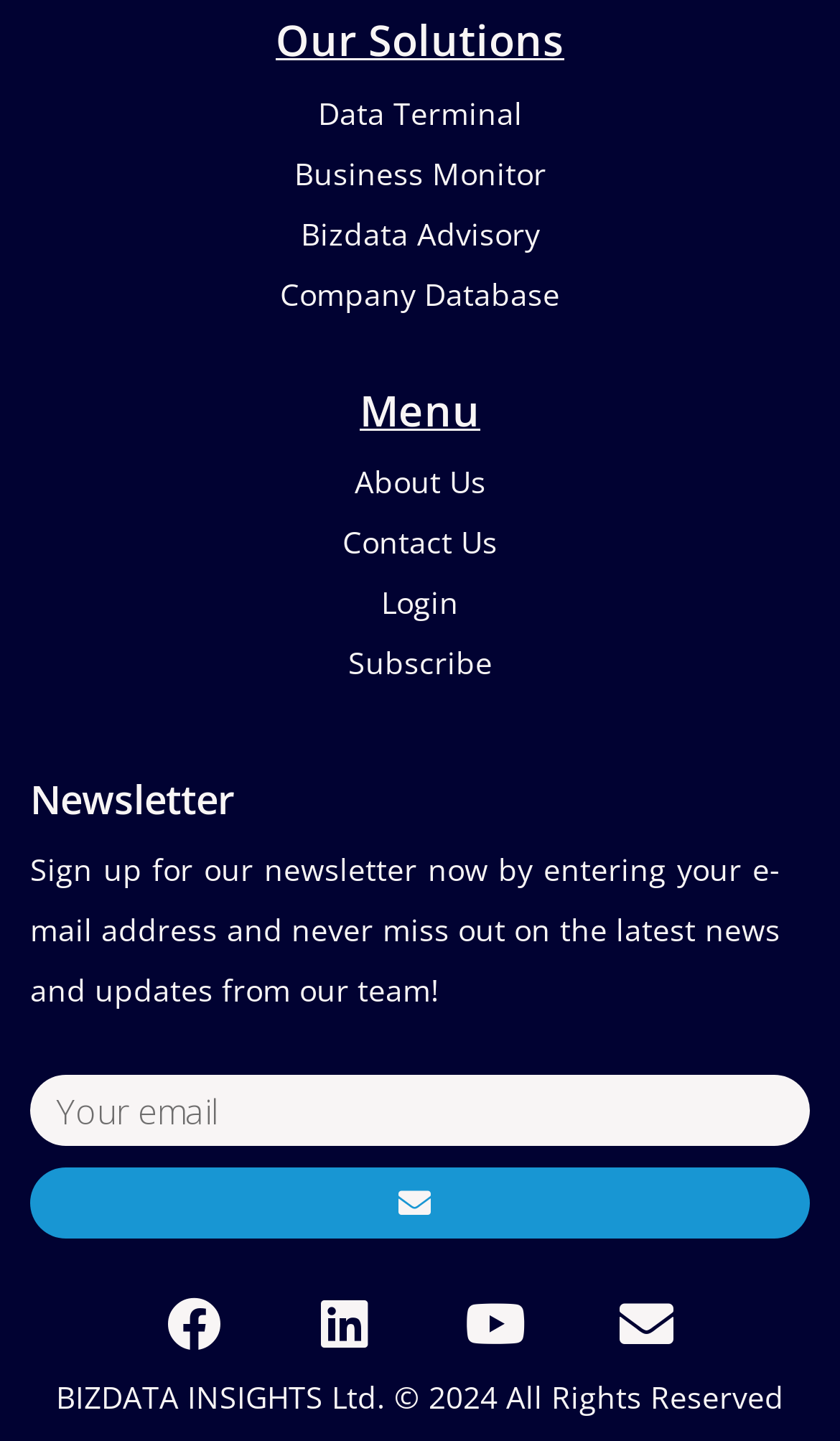Can you show the bounding box coordinates of the region to click on to complete the task described in the instruction: "Click on Data Terminal"?

[0.036, 0.058, 0.964, 0.099]